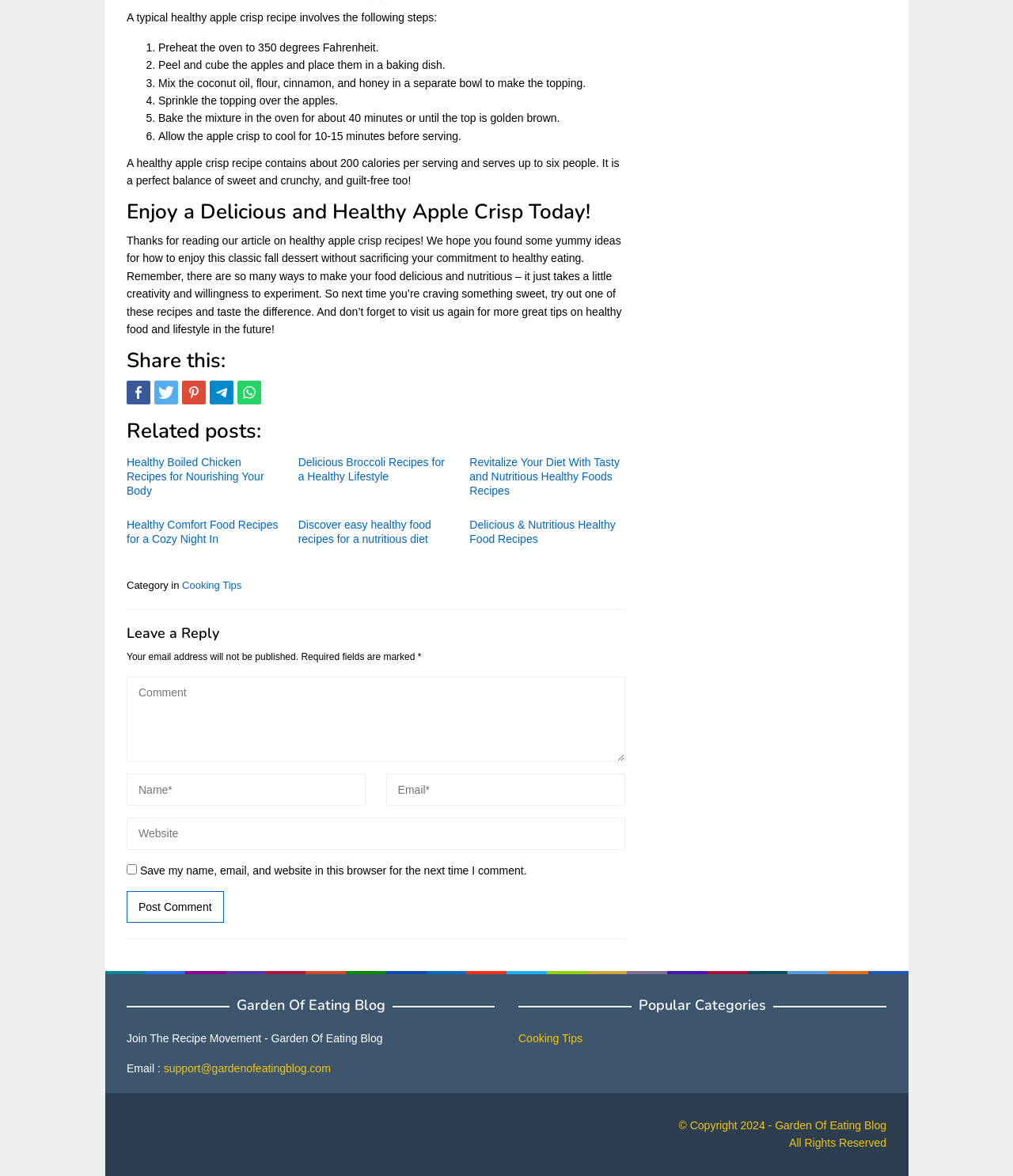How many related posts are listed?
Provide a fully detailed and comprehensive answer to the question.

There are 6 related post links listed, including 'Healthy Boiled Chicken Recipes for Nourishing Your Body', 'Delicious Broccoli Recipes for a Healthy Lifestyle', and so on.